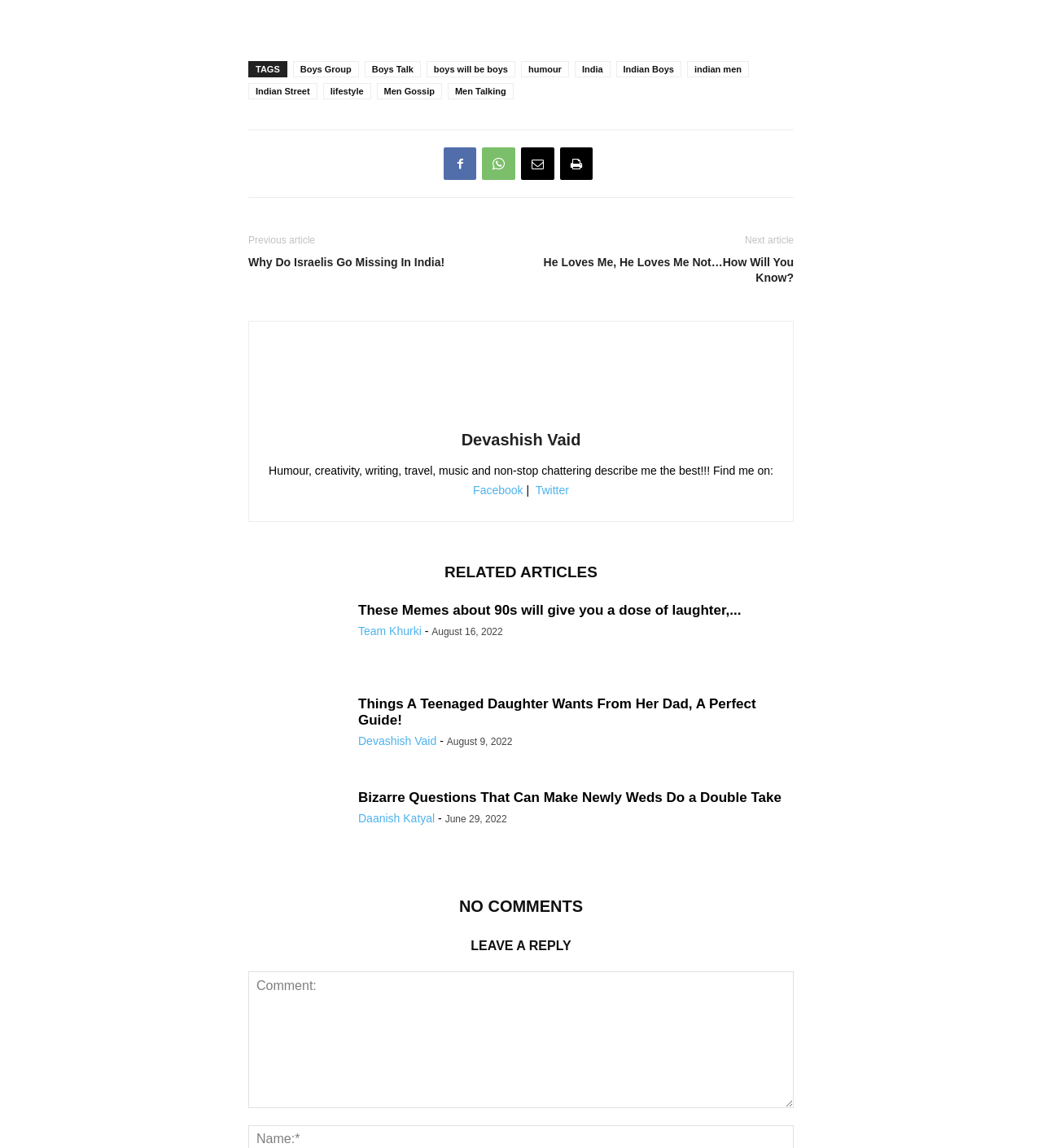Please find the bounding box coordinates of the element that needs to be clicked to perform the following instruction: "Follow the author on Facebook". The bounding box coordinates should be four float numbers between 0 and 1, represented as [left, top, right, bottom].

[0.454, 0.421, 0.502, 0.432]